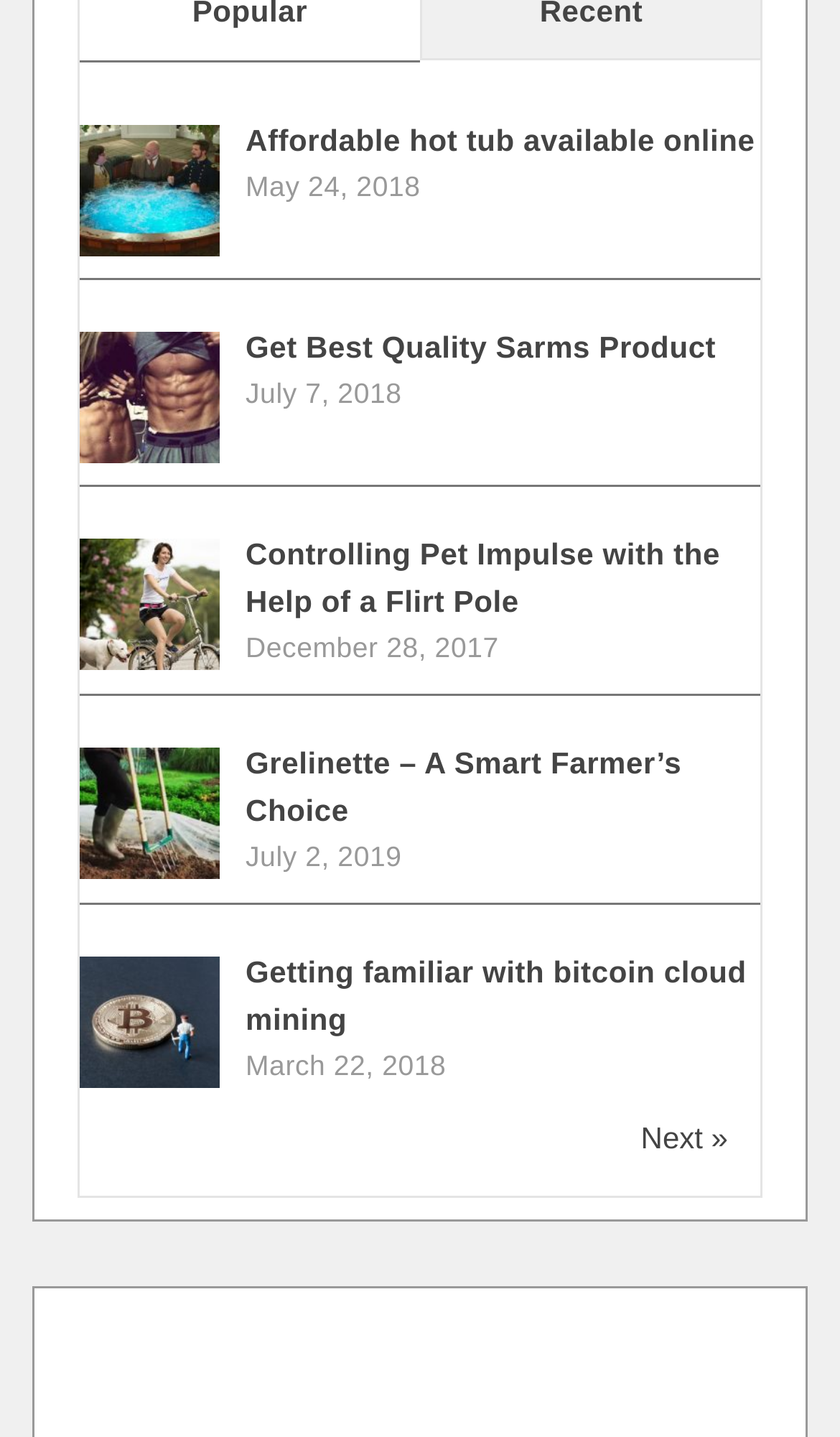Please determine the bounding box coordinates for the UI element described as: "Affordable hot tub available online".

[0.292, 0.085, 0.899, 0.109]